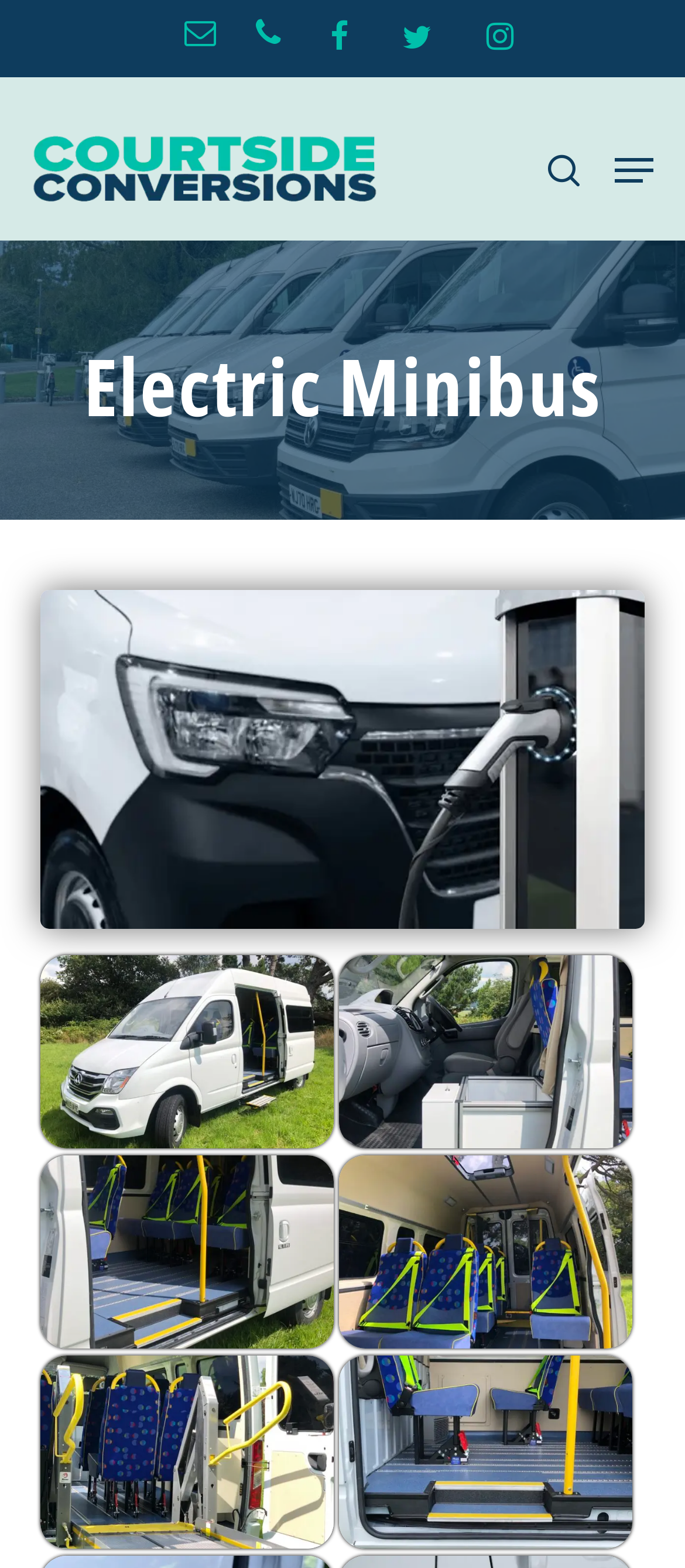Extract the bounding box coordinates for the described element: "aria-label="Search" name="s" placeholder="Search"". The coordinates should be represented as four float numbers between 0 and 1: [left, top, right, bottom].

[0.06, 0.082, 0.94, 0.129]